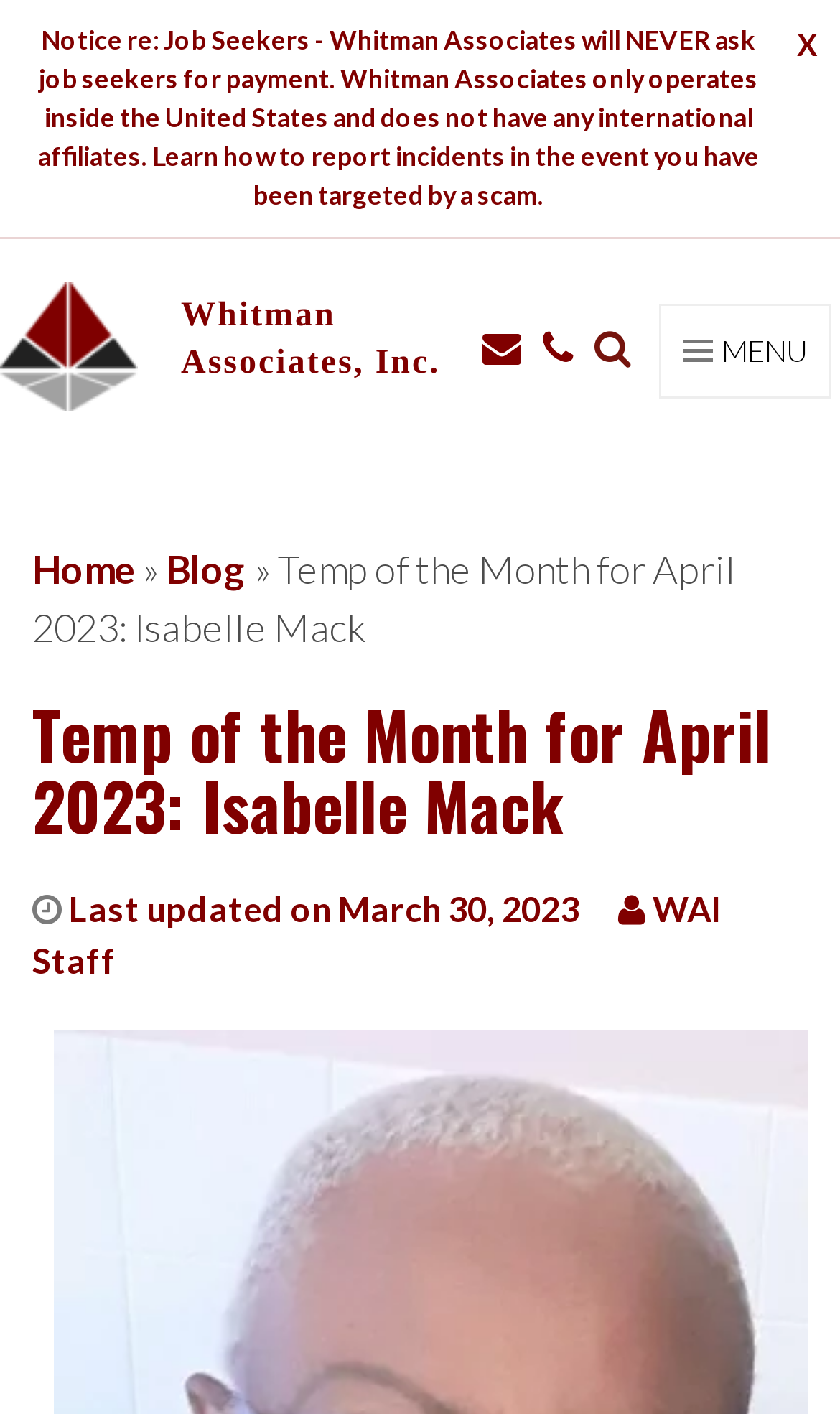Please specify the bounding box coordinates of the clickable region to carry out the following instruction: "Open the menu". The coordinates should be four float numbers between 0 and 1, in the format [left, top, right, bottom].

[0.785, 0.215, 0.99, 0.282]